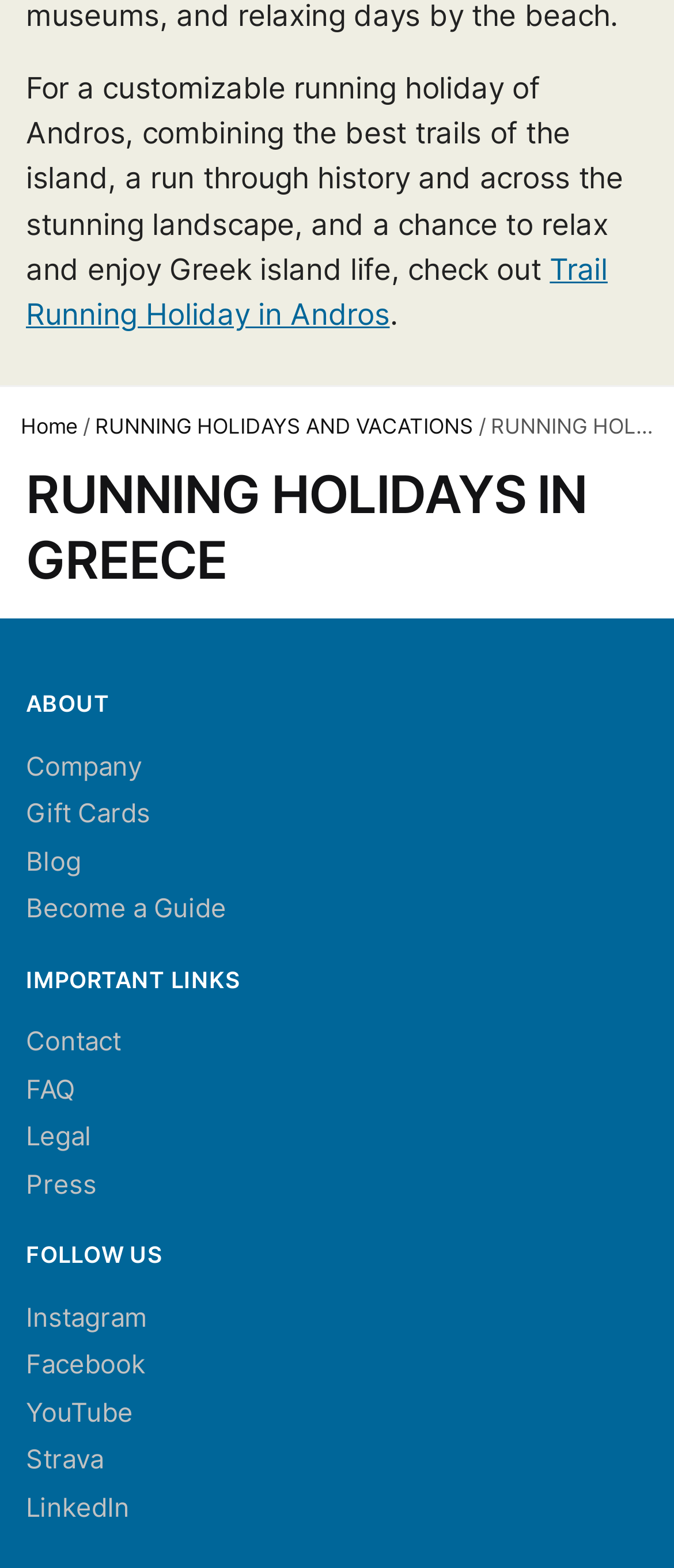Answer the question below in one word or phrase:
What is the text above the 'RUNNING HOLIDAYS AND VACATIONS' link?

Home /